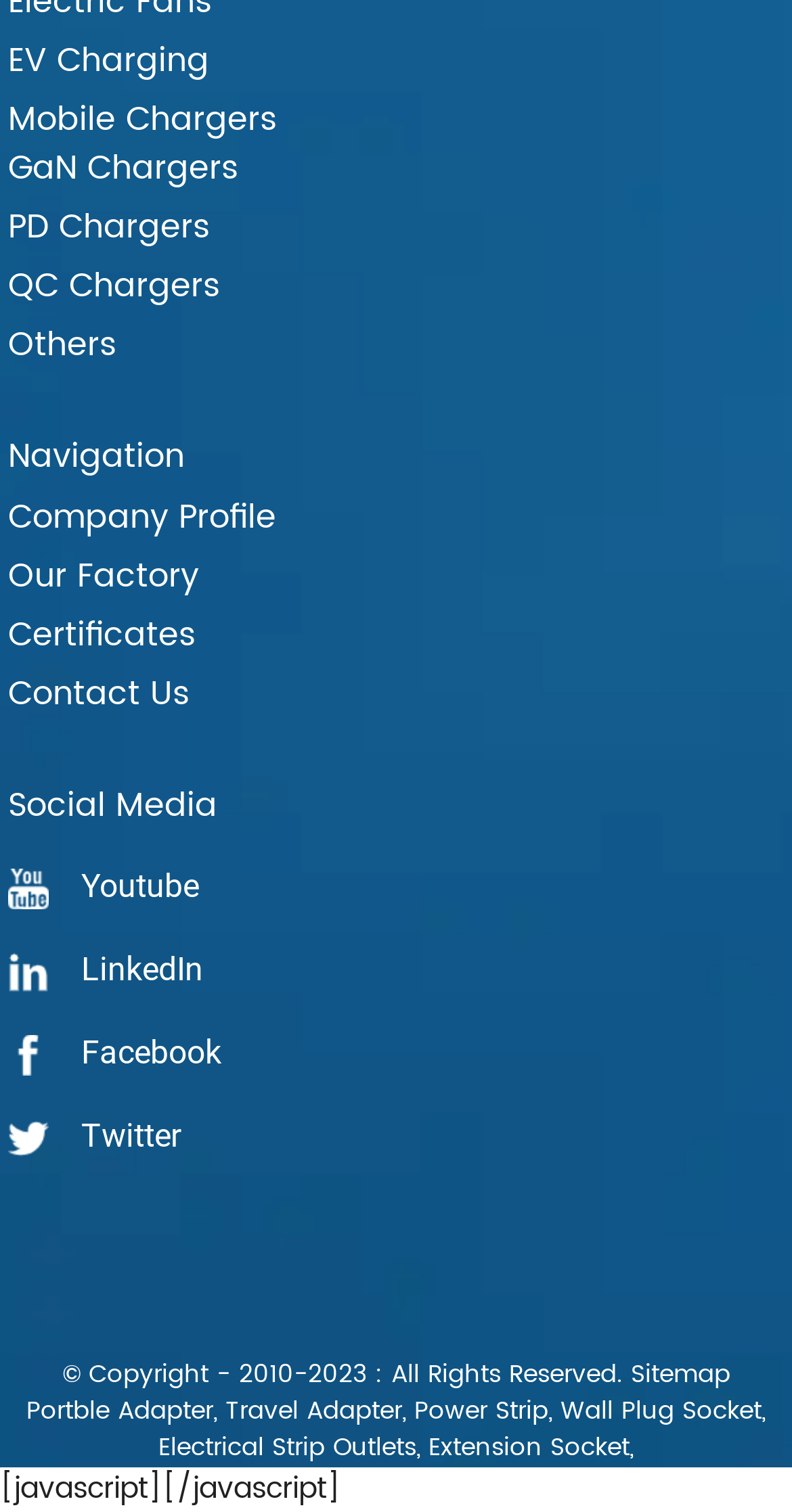What types of products are listed at the bottom of the webpage?
Using the image, provide a detailed and thorough answer to the question.

At the bottom of the webpage, there are several links to different products, including Portable Adapter, Travel Adapter, Power Strip, Wall Plug Socket, Electrical Strip Outlets, and Extension Socket. These products appear to be related to electrical power and charging.